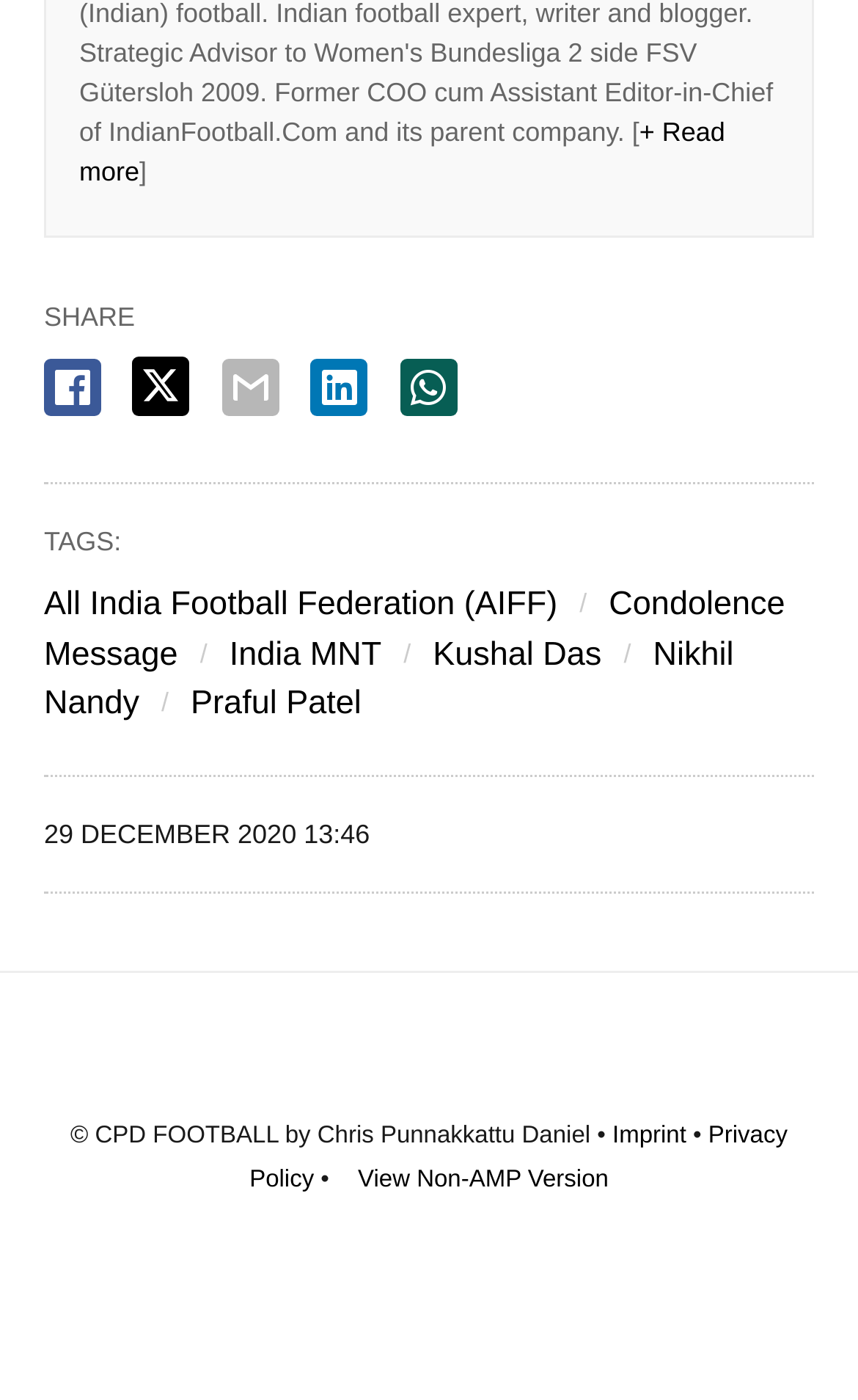What are the options at the bottom?
Kindly answer the question with as much detail as you can.

The options at the bottom of the webpage include 'Imprint', 'Privacy Policy', and 'View Non-AMP Version', which provide additional information or alternative views of the content.